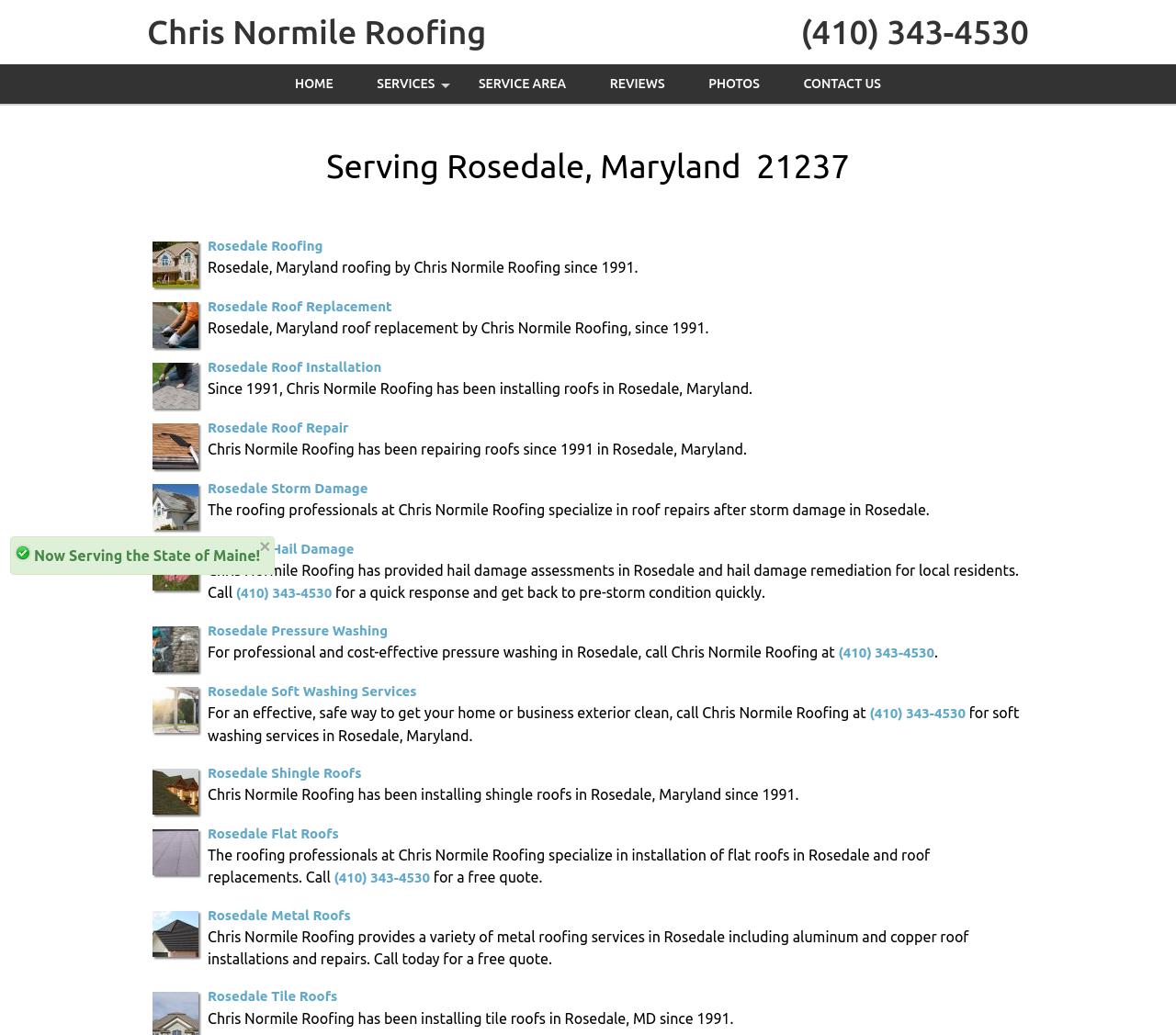Find the bounding box coordinates for the area you need to click to carry out the instruction: "View Rosedale Roofing services". The coordinates should be four float numbers between 0 and 1, indicated as [left, top, right, bottom].

[0.177, 0.229, 0.275, 0.244]